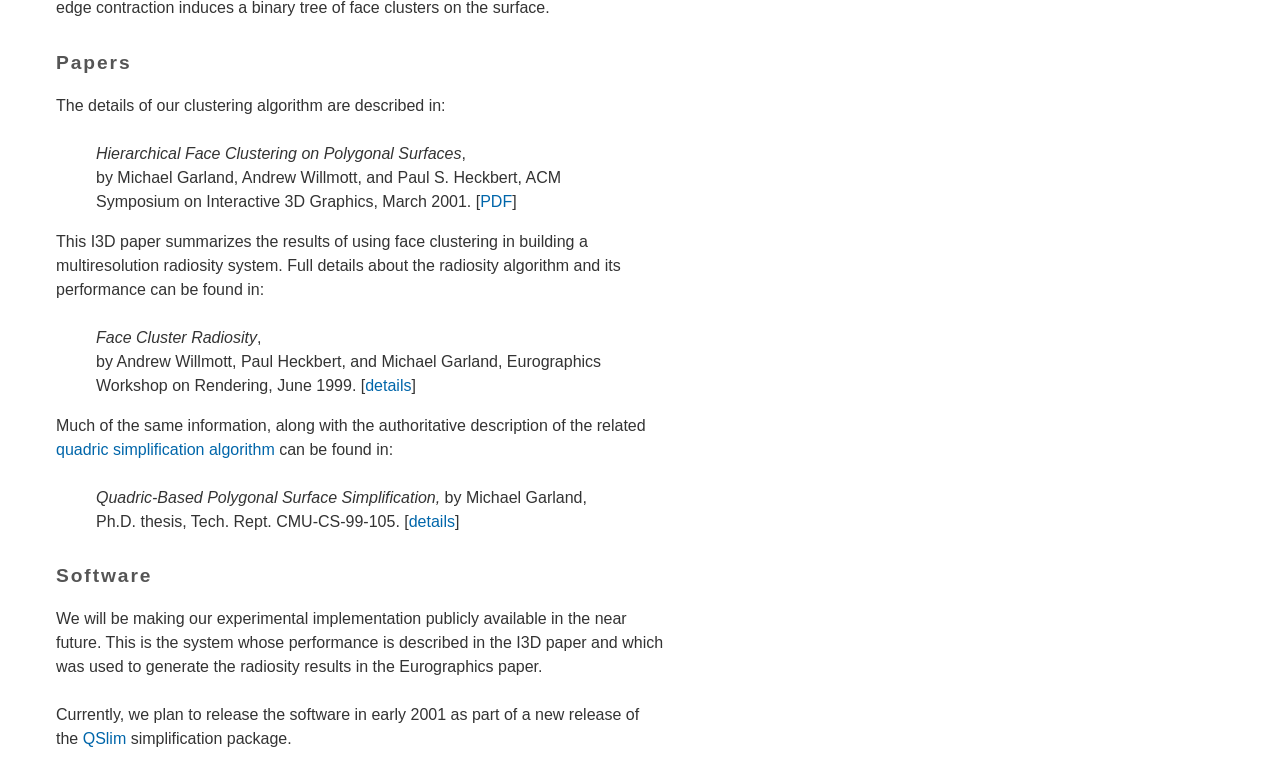Provide the bounding box coordinates of the HTML element described as: "details". The bounding box coordinates should be four float numbers between 0 and 1, i.e., [left, top, right, bottom].

[0.319, 0.661, 0.355, 0.683]